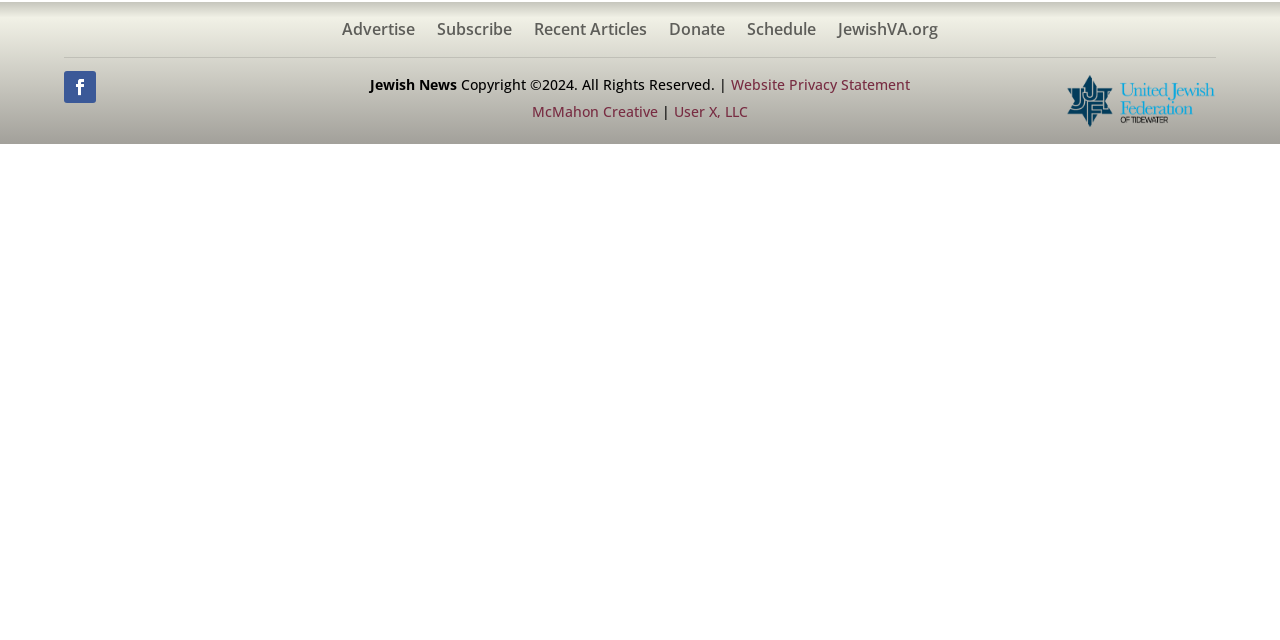Using the description "Website Privacy Statement", locate and provide the bounding box of the UI element.

[0.571, 0.117, 0.711, 0.147]